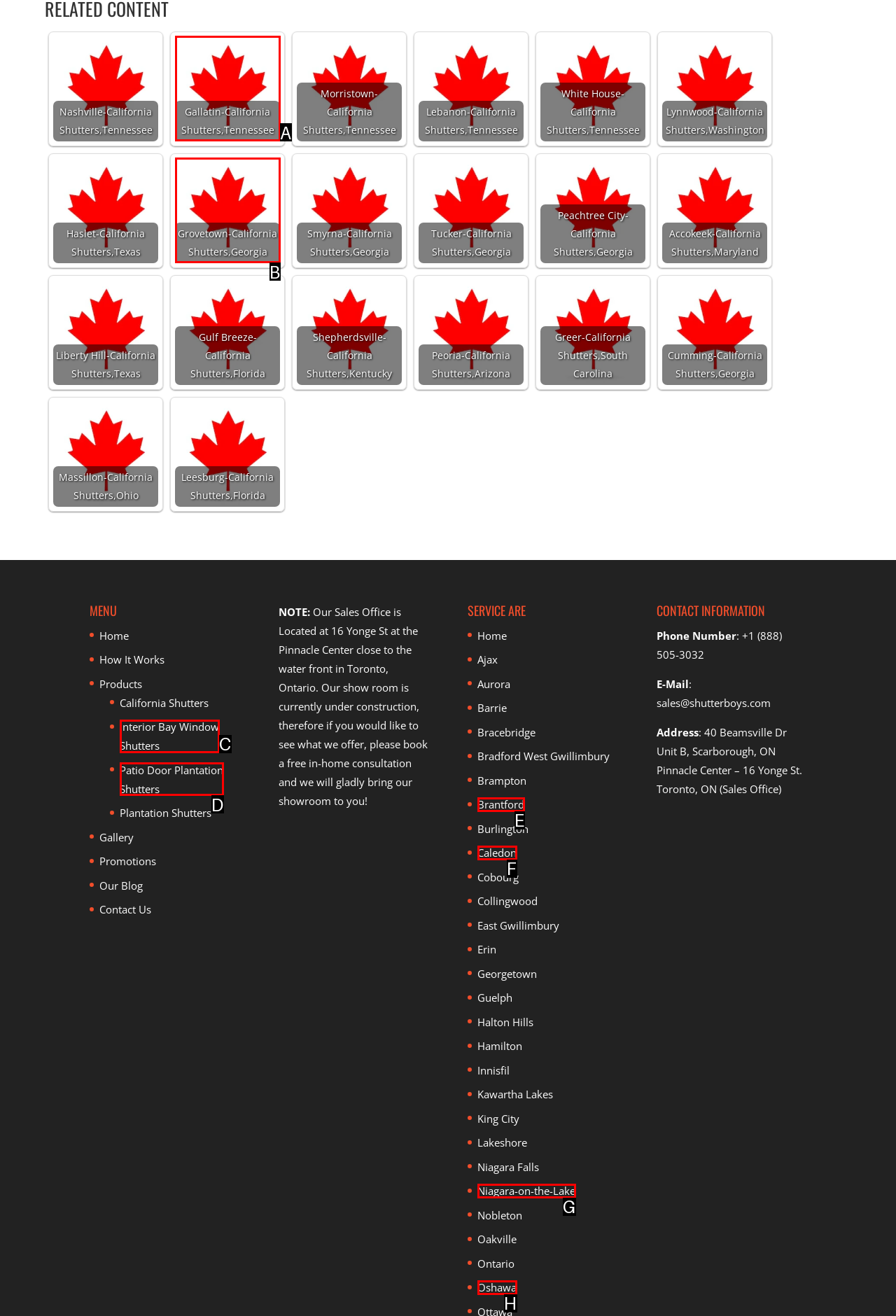Identify the letter of the option that best matches the following description: Interior Bay Window Shutters. Respond with the letter directly.

C